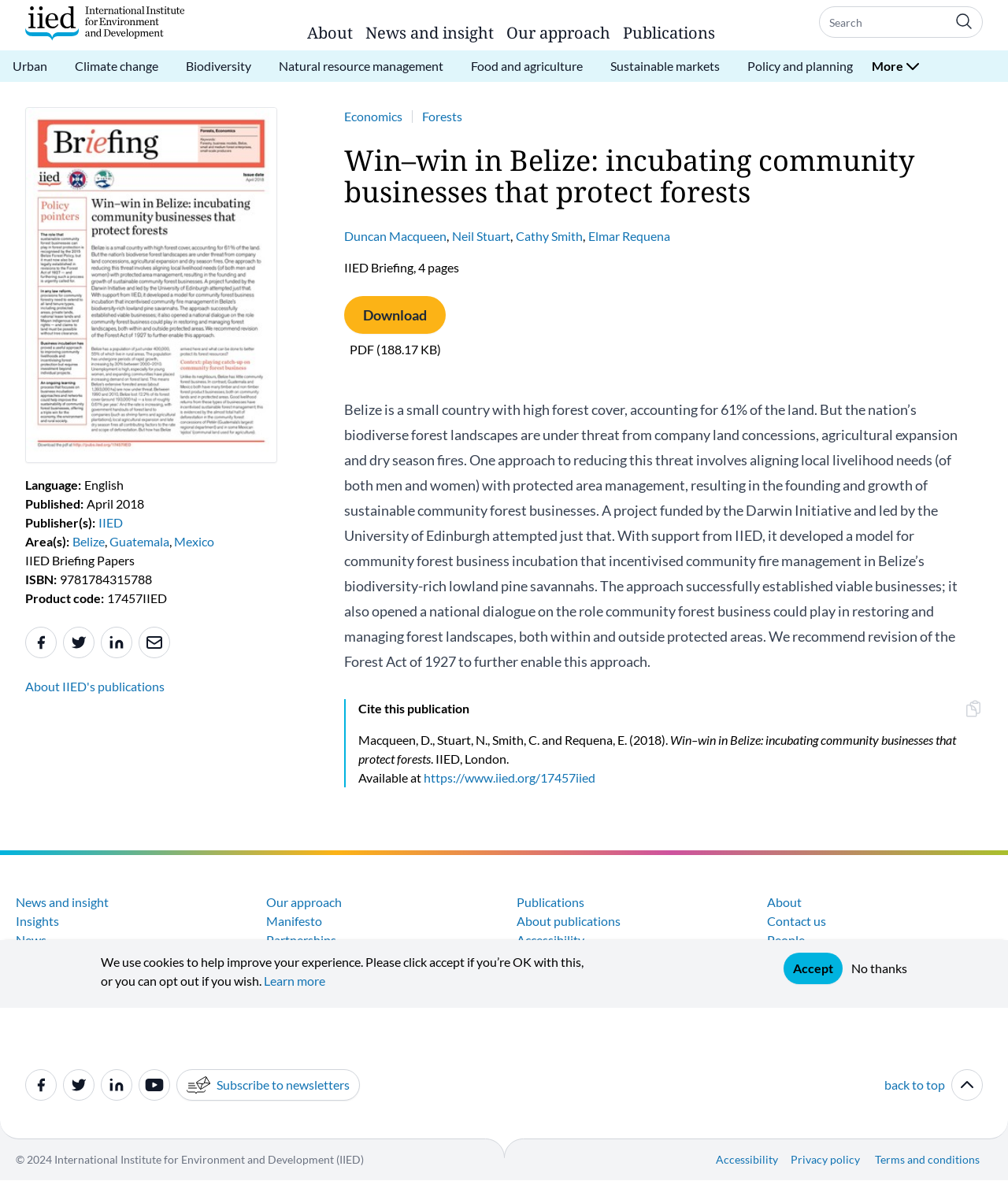Determine the bounding box coordinates of the clickable element necessary to fulfill the instruction: "Click the 'Home' link". Provide the coordinates as four float numbers within the 0 to 1 range, i.e., [left, top, right, bottom].

[0.025, 0.005, 0.183, 0.034]